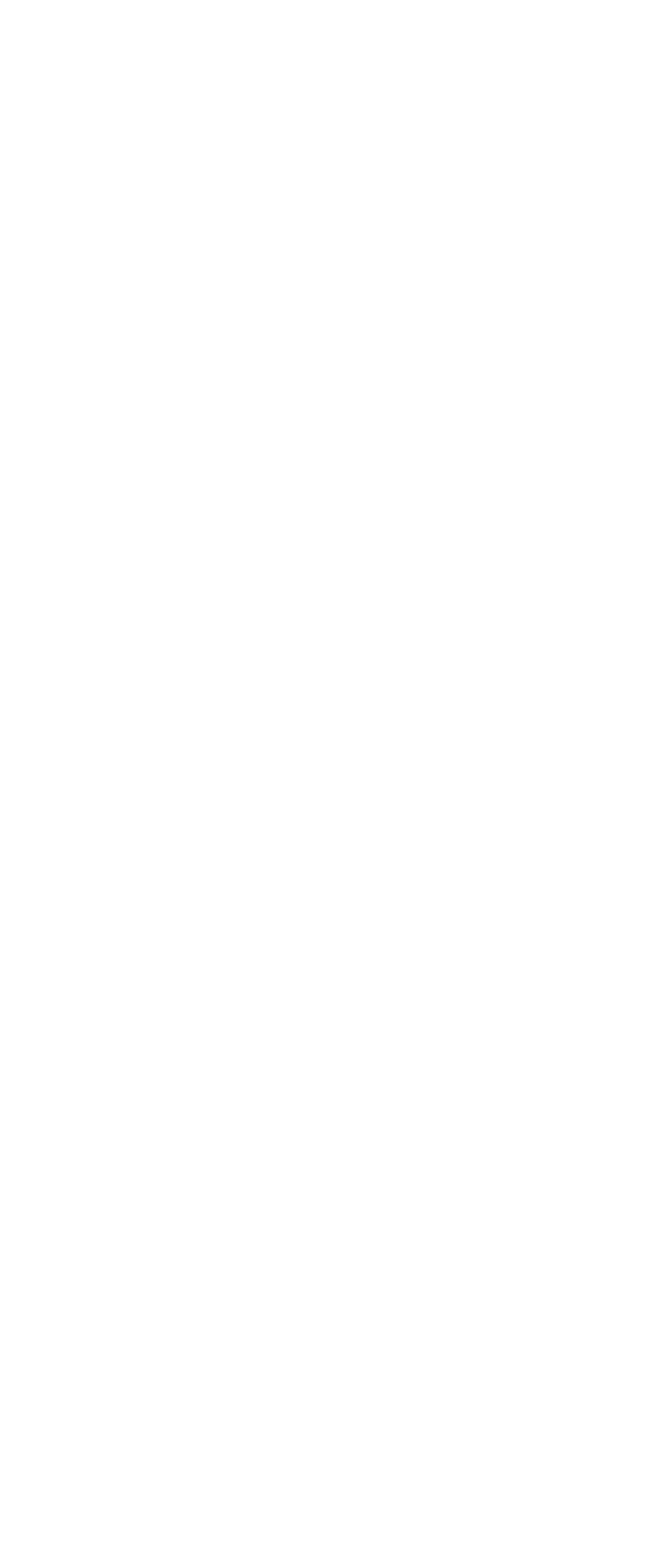Identify the bounding box coordinates of the region that needs to be clicked to carry out this instruction: "Click GAM architecture for Native Mobile applications". Provide these coordinates as four float numbers ranging from 0 to 1, i.e., [left, top, right, bottom].

[0.074, 0.022, 0.177, 0.071]